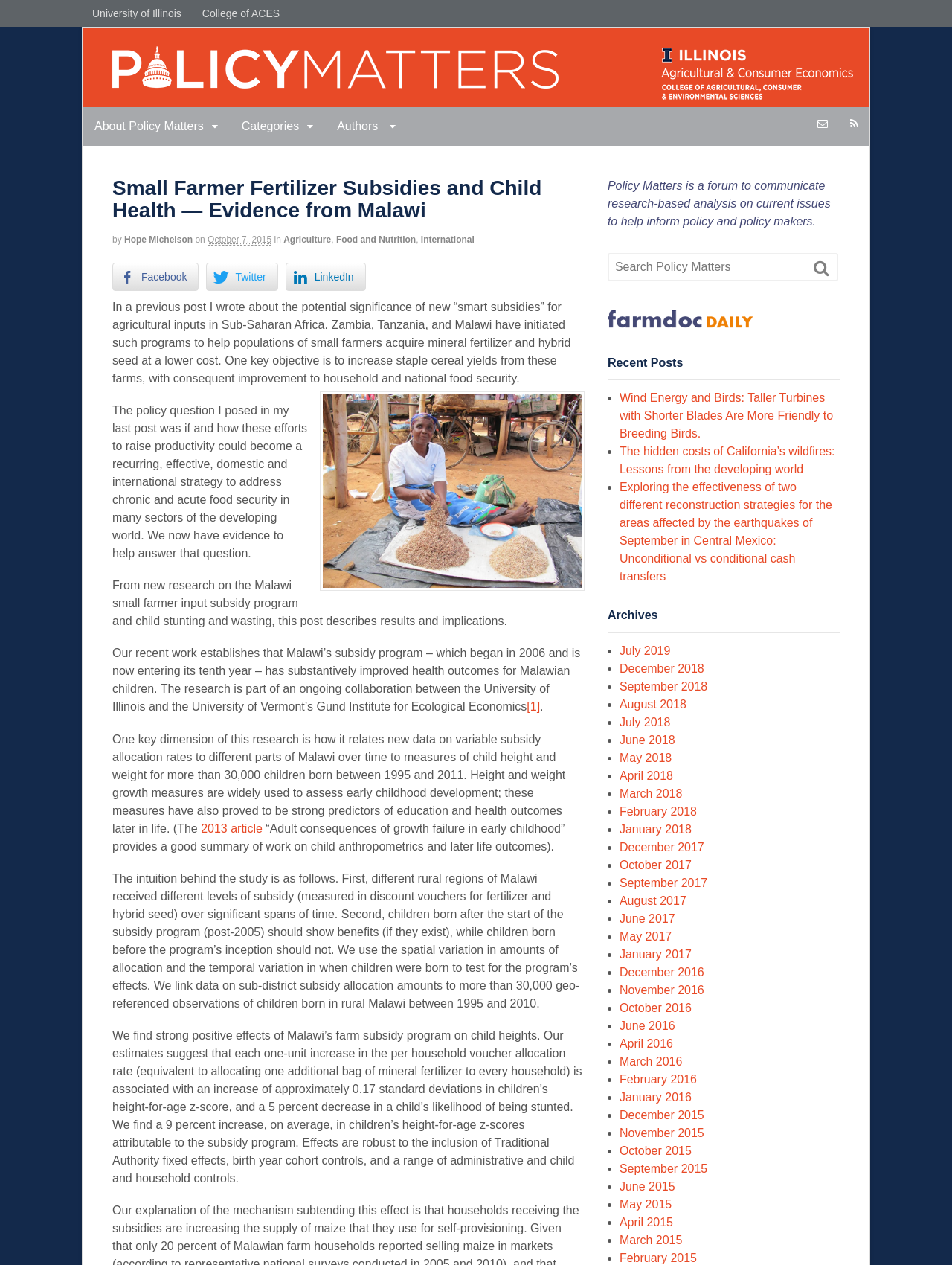What is the name of the author of the post?
Please answer the question with as much detail and depth as you can.

The webpage mentions the name 'Hope Michelson' as the author of the post, which is indicated by the link 'Hope Michelson' below the title of the post.